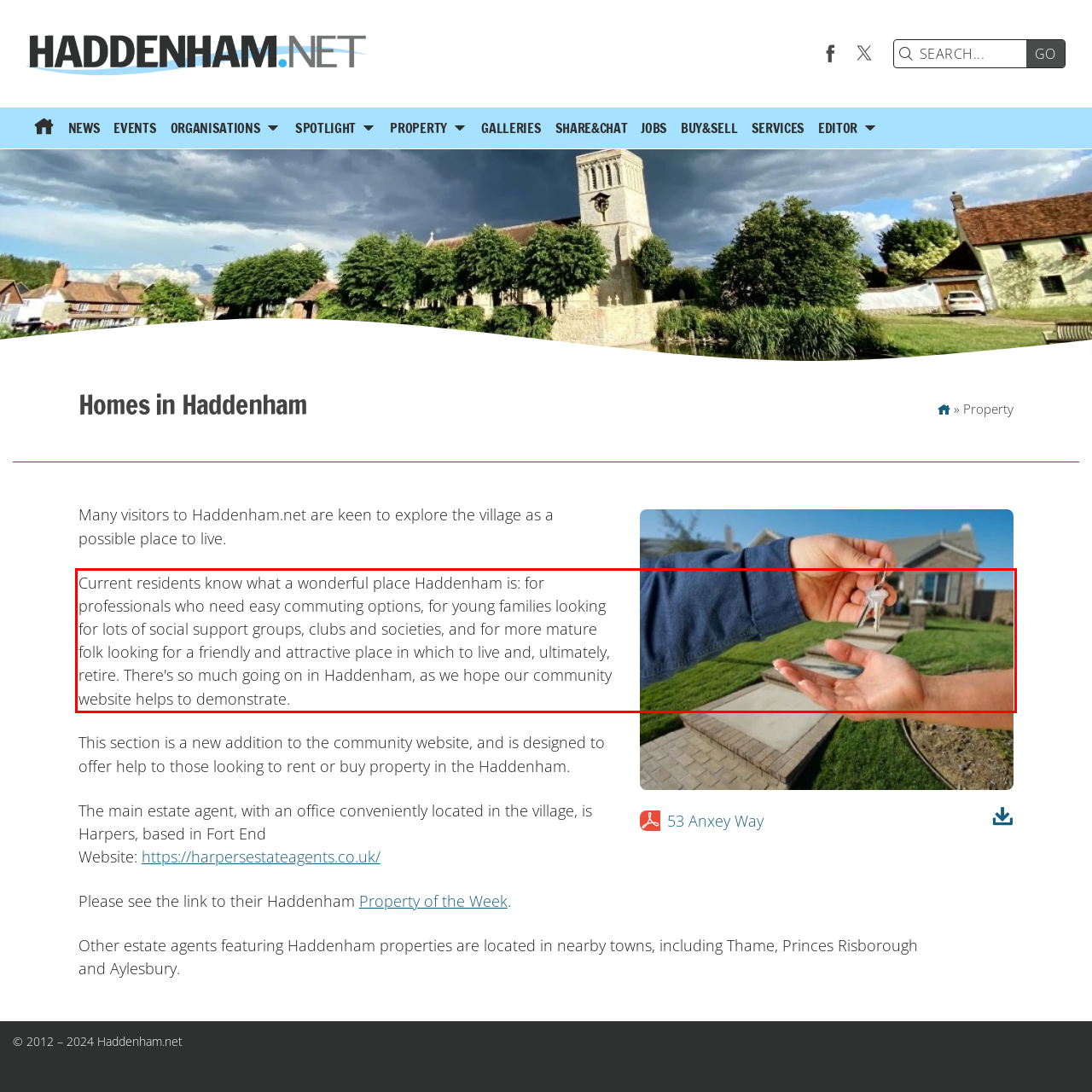Using OCR, extract the text content found within the red bounding box in the given webpage screenshot.

Current residents know what a wonderful place Haddenham is: for professionals who need easy commuting options, for young families looking for lots of social support groups, clubs and societies, and for more mature folk looking for a friendly and attractive place in which to live and, ultimately, retire. There's so much going on in Haddenham, as we hope our community website helps to demonstrate.